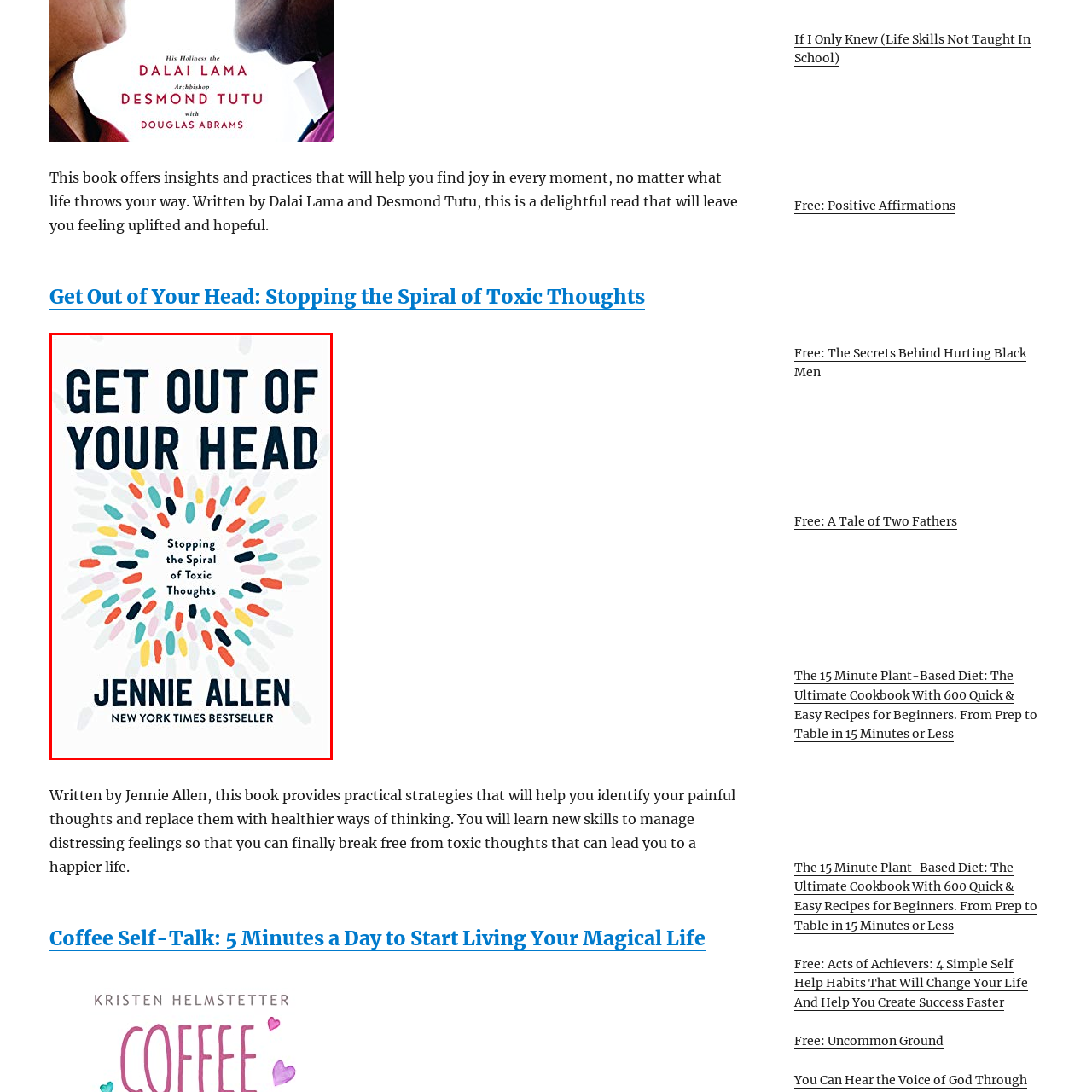Who is the author of the book?
Direct your attention to the image inside the red bounding box and provide a detailed explanation in your answer.

The author's name, 'Jennie Allen', is prominently featured at the bottom of the book cover, indicating that she is the writer of the book.